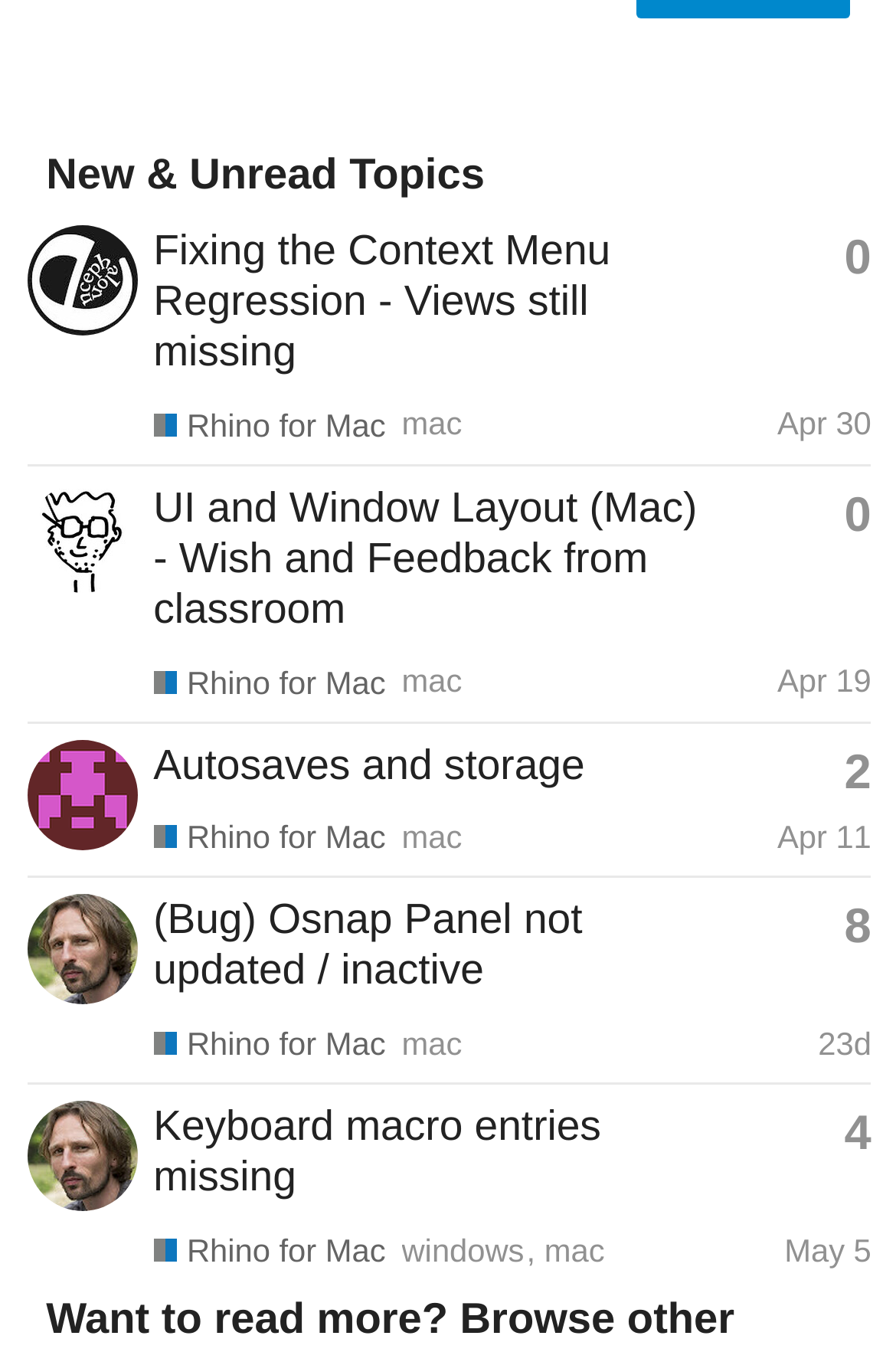Extract the bounding box of the UI element described as: "Apr 19".

[0.867, 0.488, 0.973, 0.515]